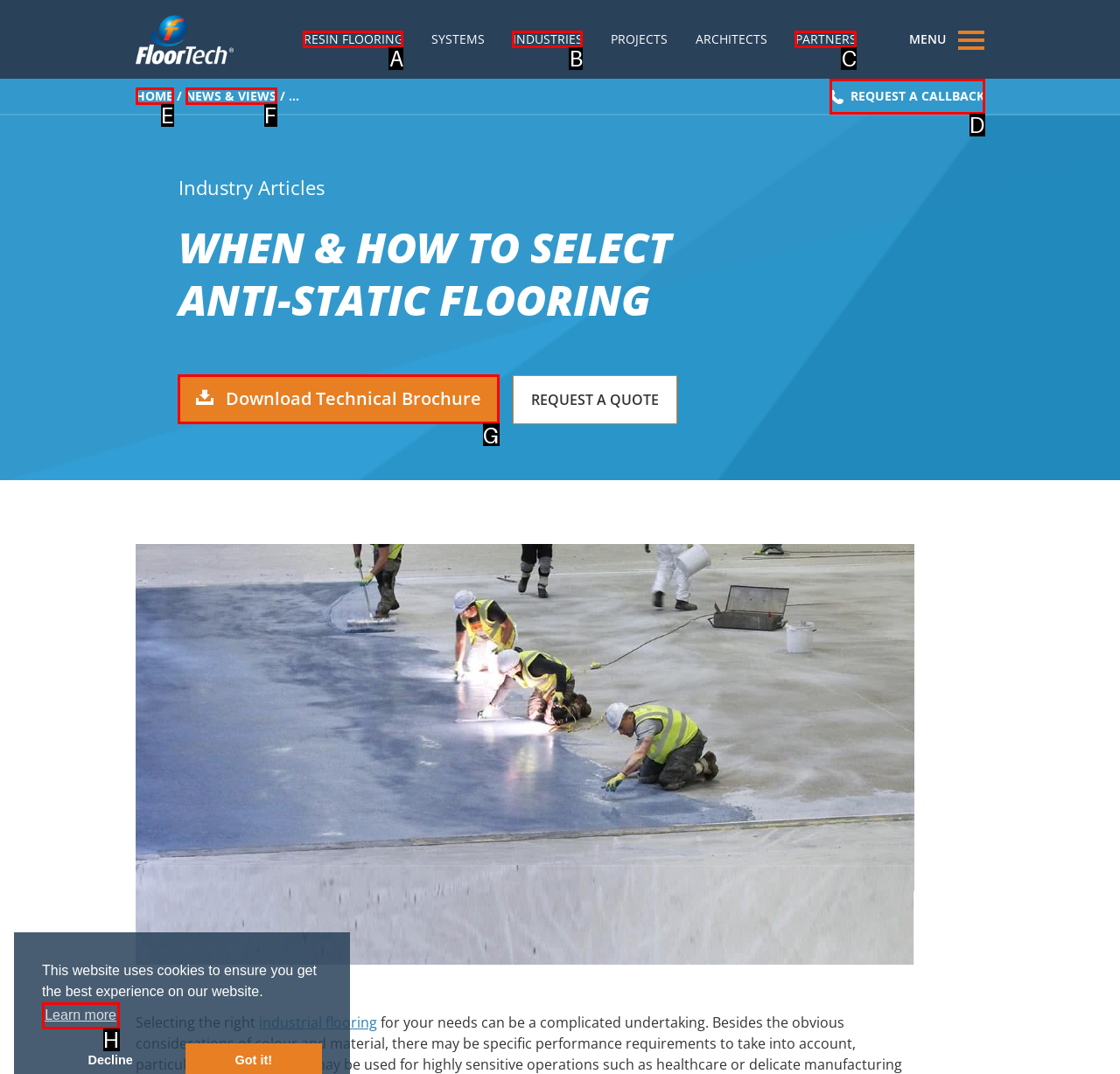Pick the option that best fits the description: Download Technical Brochure. Reply with the letter of the matching option directly.

G